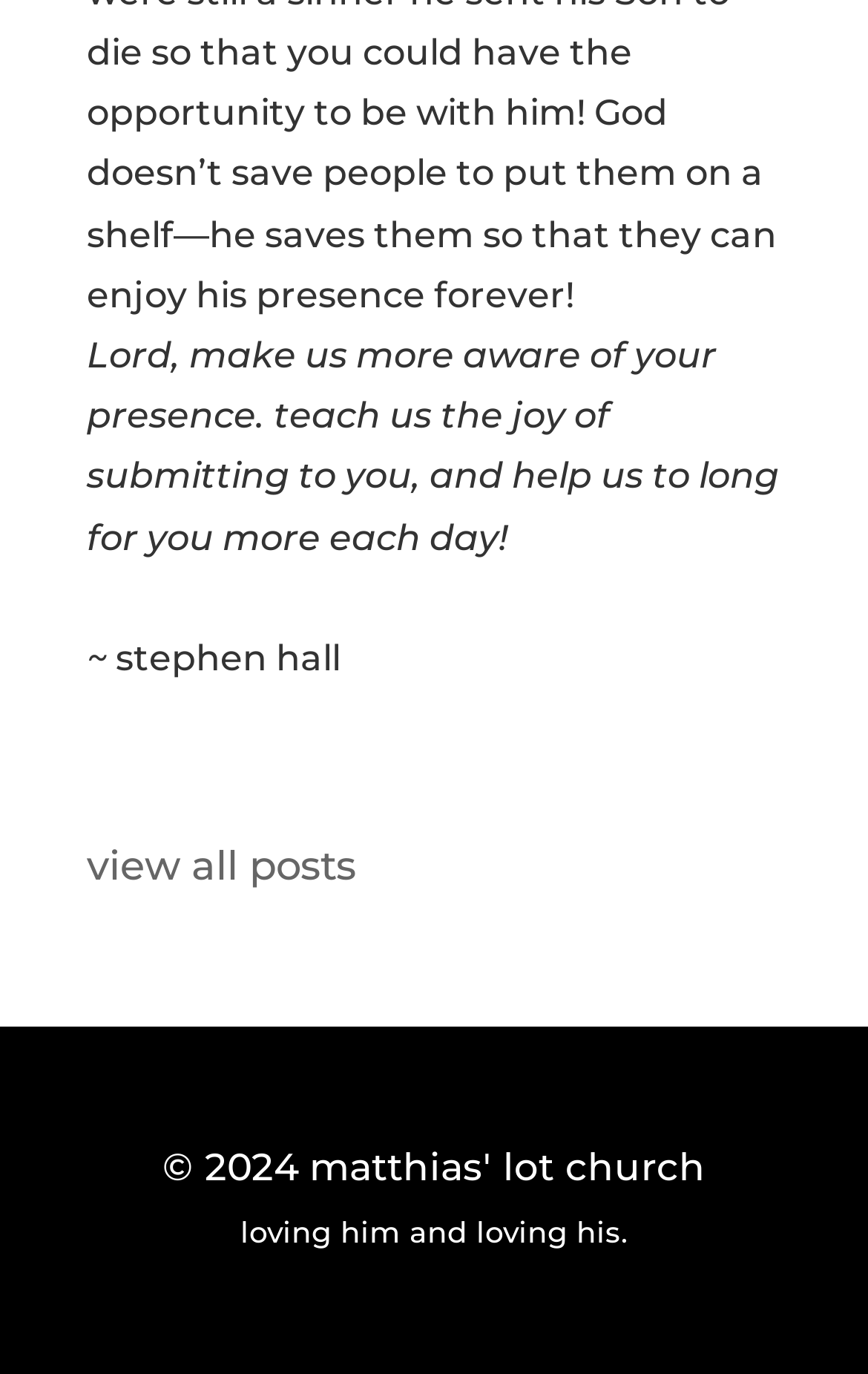What is the name of the church?
Answer the question with just one word or phrase using the image.

Matthias' Lot Church